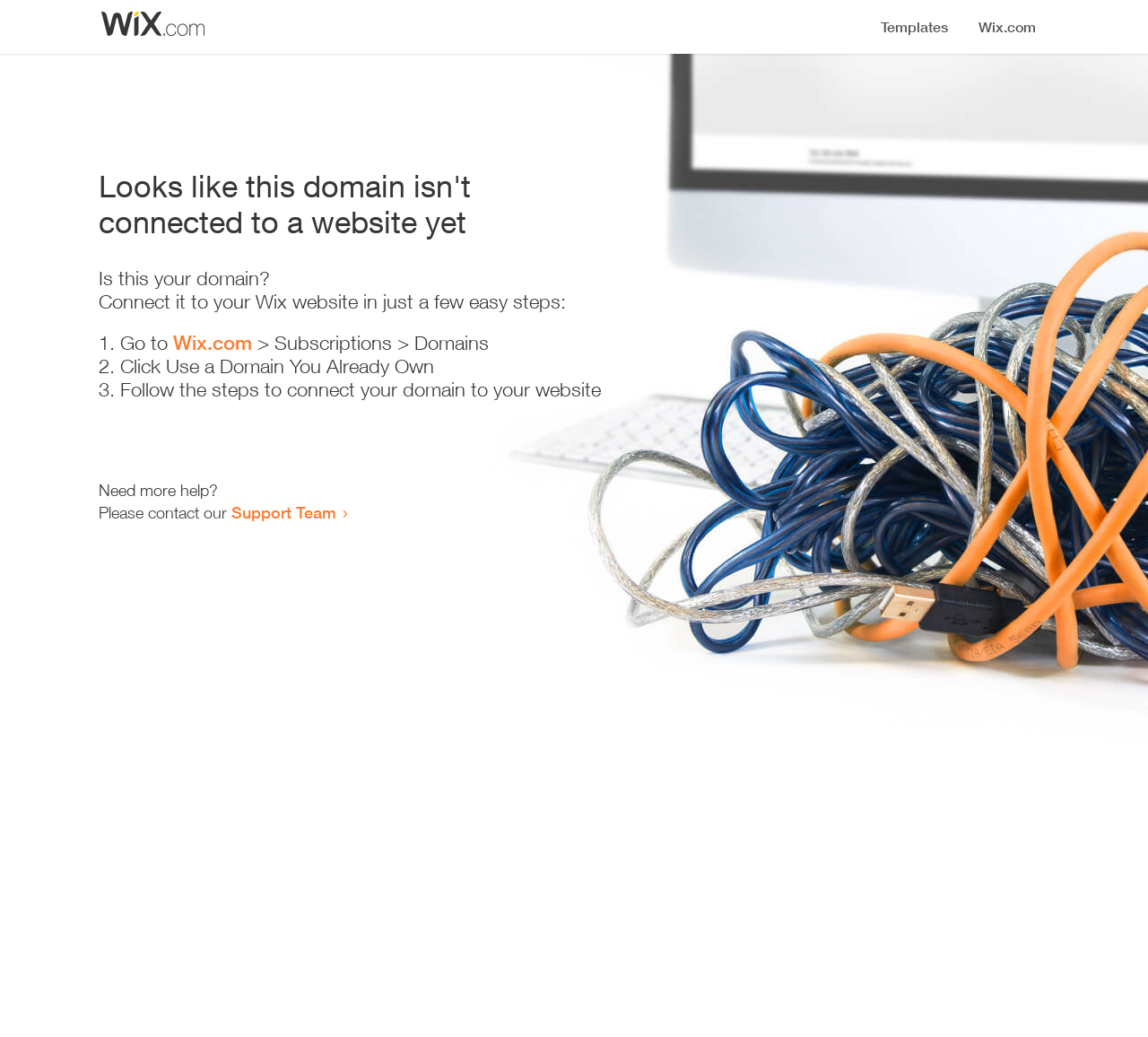Please provide a comprehensive response to the question based on the details in the image: How many steps are required to connect the domain?

The webpage provides a list of steps to connect the domain, and there are three list markers '1.', '2.', and '3.' indicating that three steps are required.